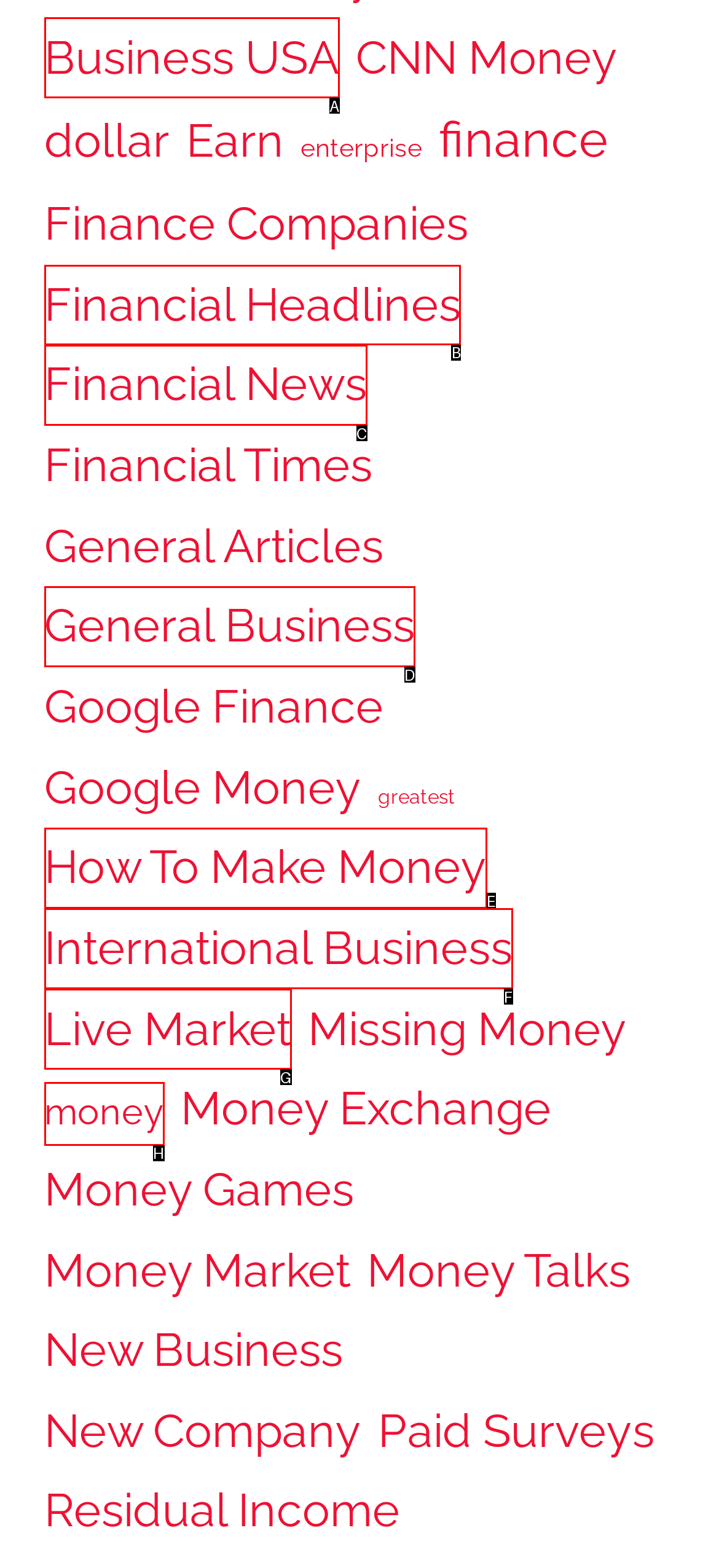Determine which HTML element to click for this task: Read Financial Headlines Provide the letter of the selected choice.

B